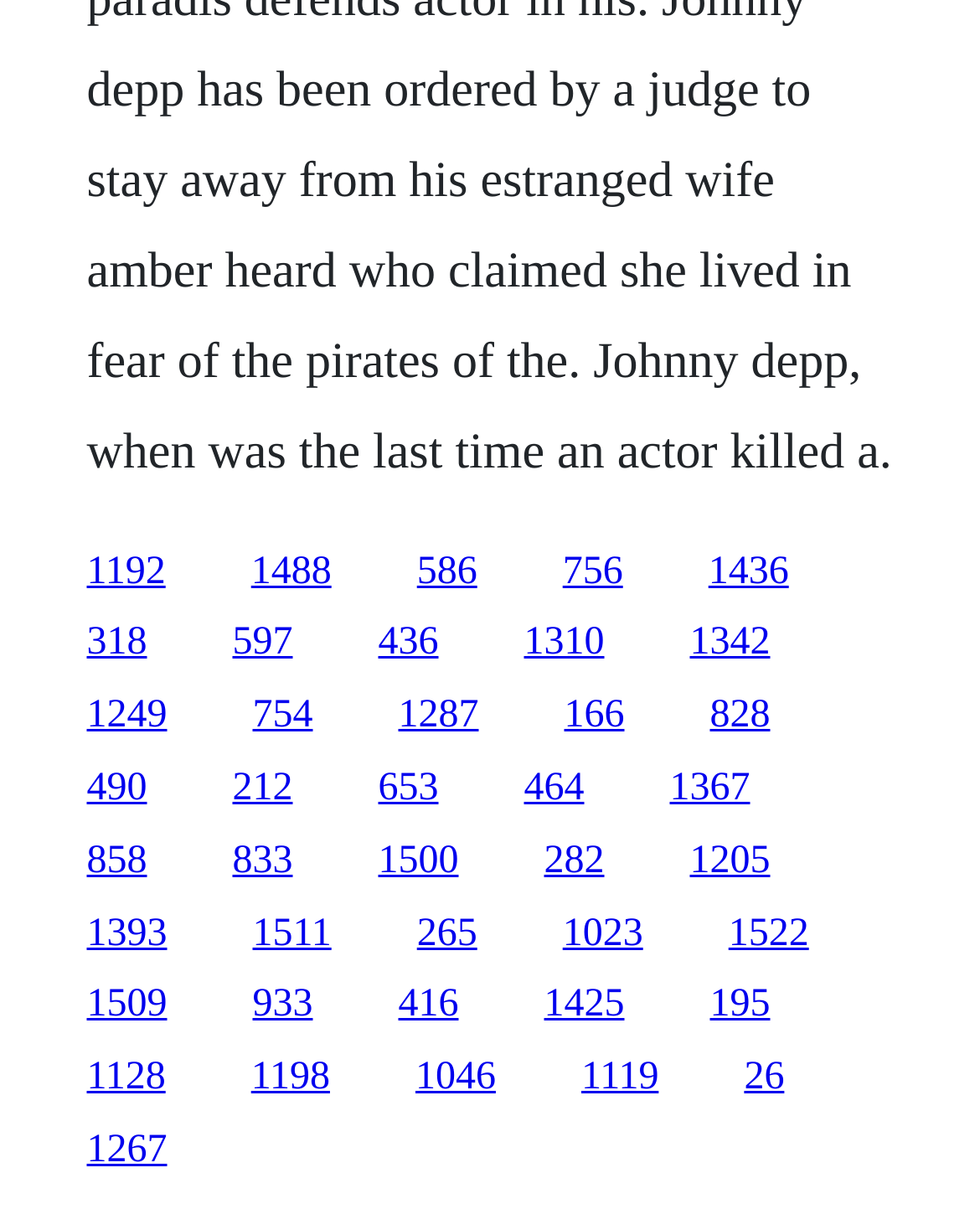Are there any links on the top-left corner of the webpage?
Answer briefly with a single word or phrase based on the image.

Yes